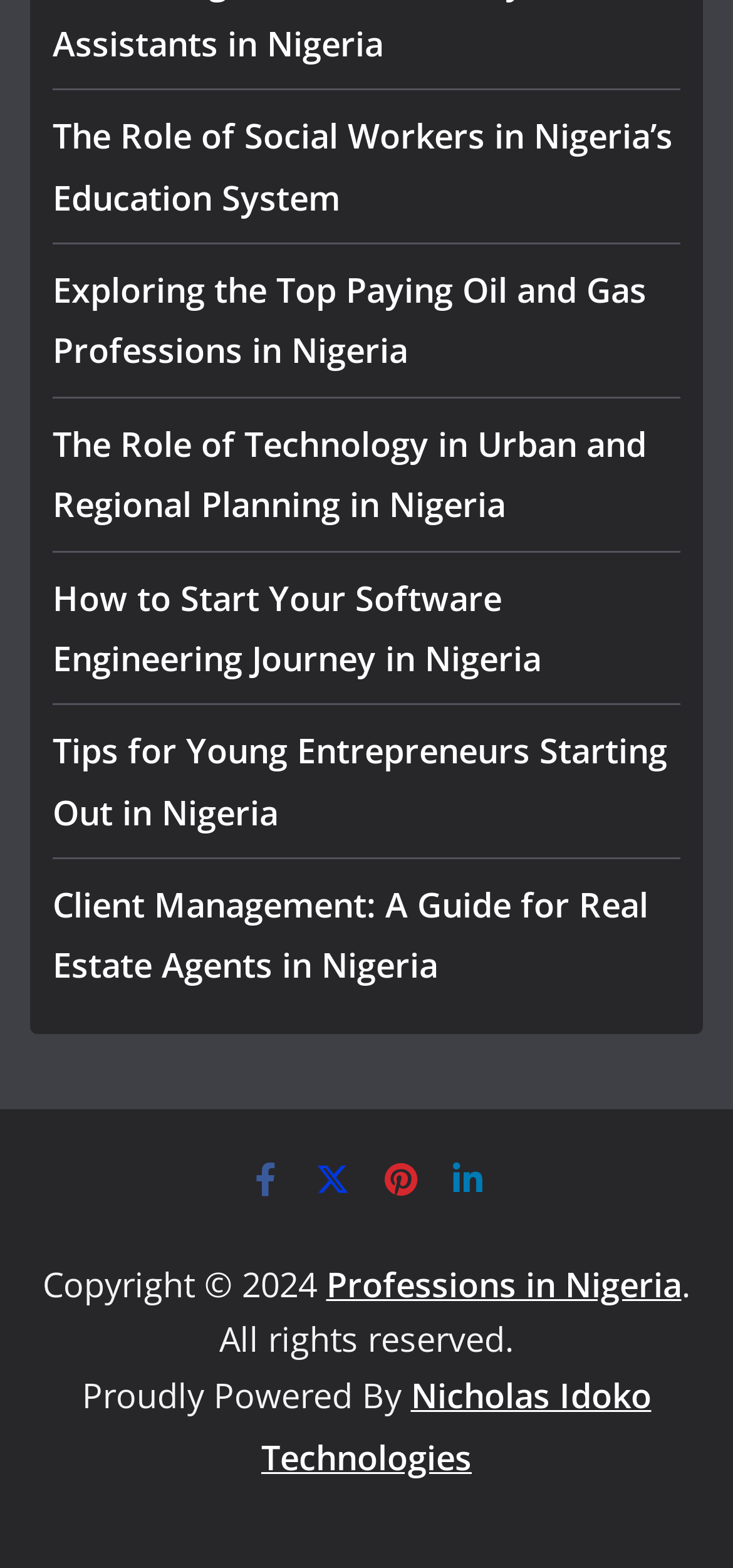What is the theme of the links in the top section?
Give a thorough and detailed response to the question.

The links in the top section of the webpage are all related to professions in Nigeria, such as social workers, oil and gas professions, technology in urban planning, software engineering, entrepreneurship, and real estate agents.